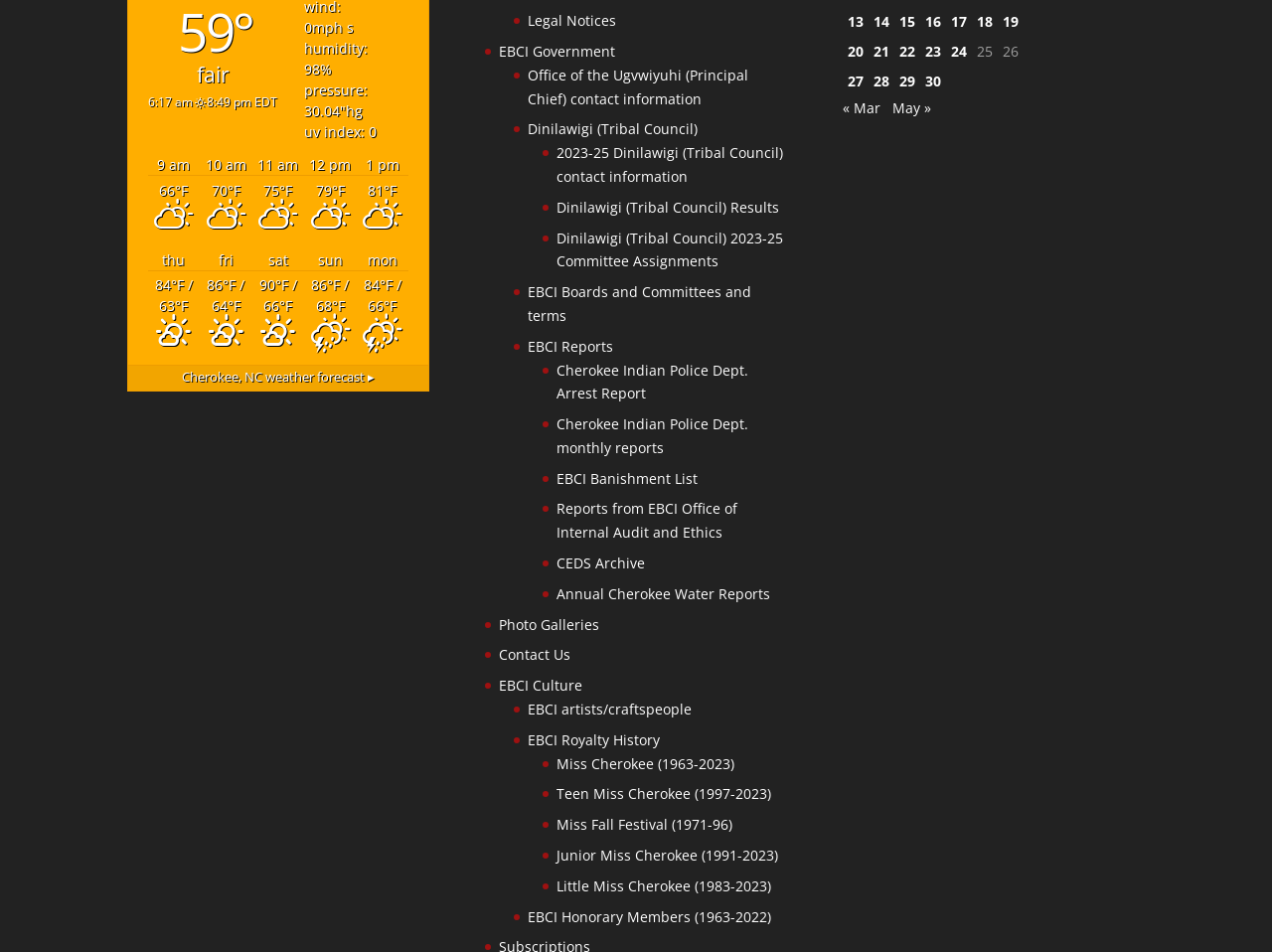What is the forecast for Thursday?
Answer the question using a single word or phrase, according to the image.

Mostly Sunny